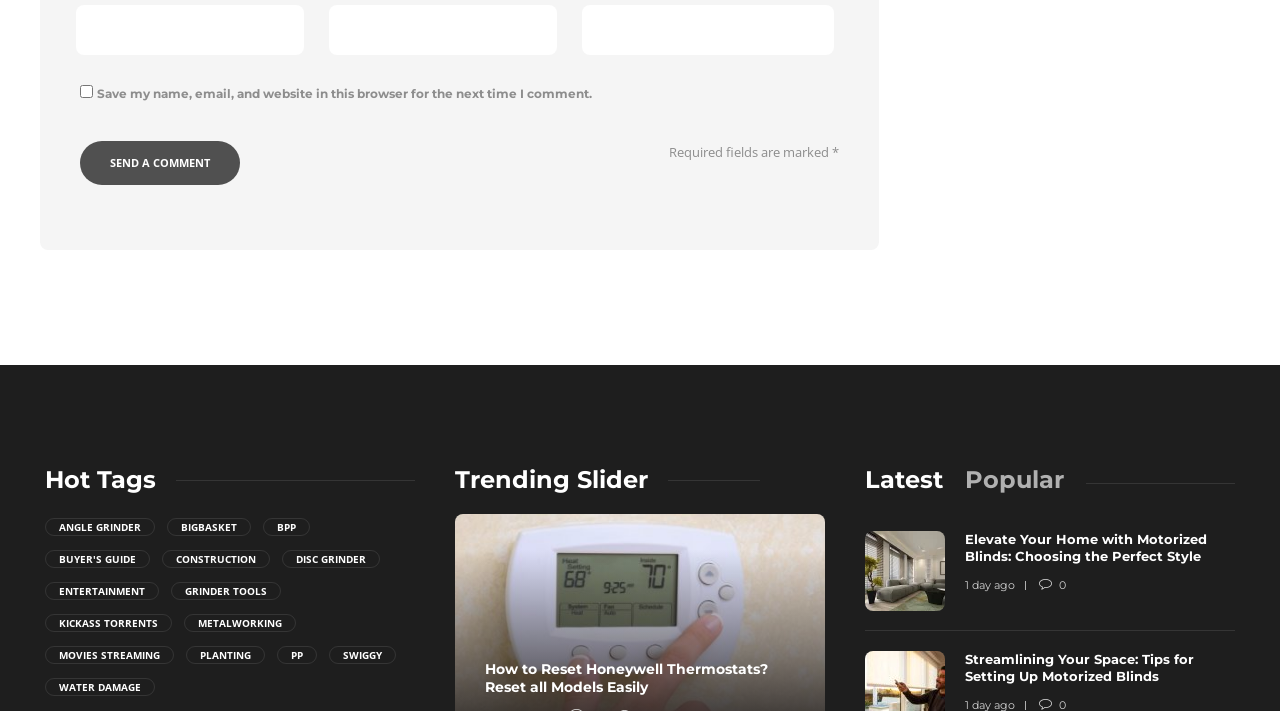Reply to the question with a single word or phrase:
How many tabs are there in the tablist?

2